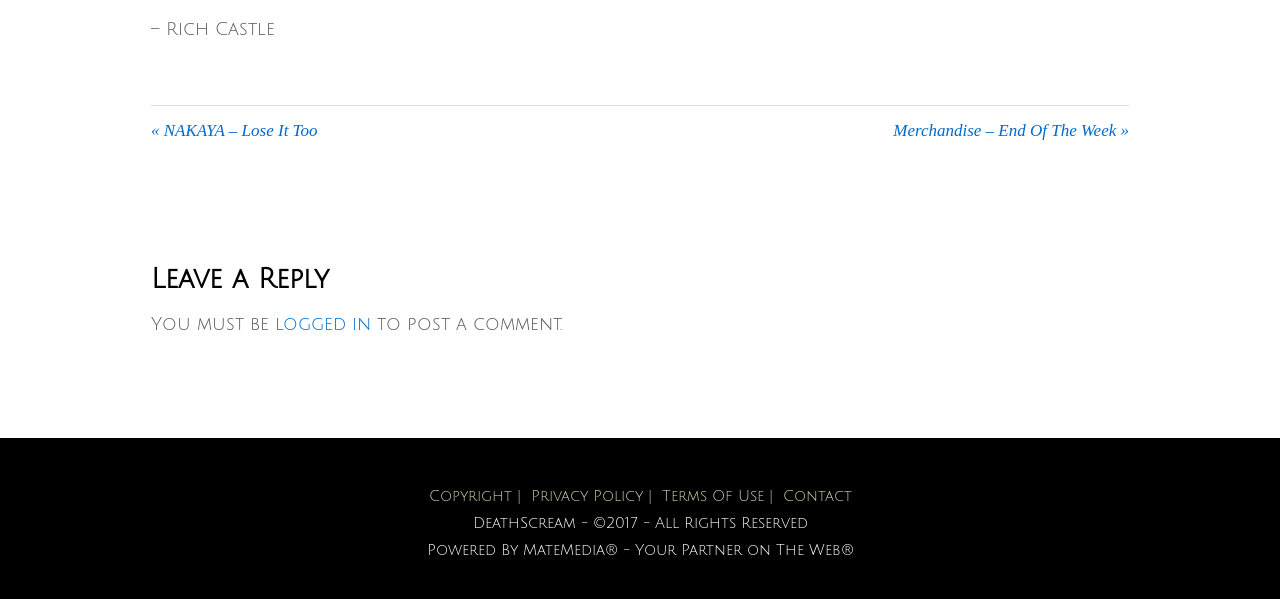Locate the bounding box of the UI element defined by this description: "Privacy Policy |". The coordinates should be given as four float numbers between 0 and 1, formatted as [left, top, right, bottom].

[0.414, 0.814, 0.513, 0.841]